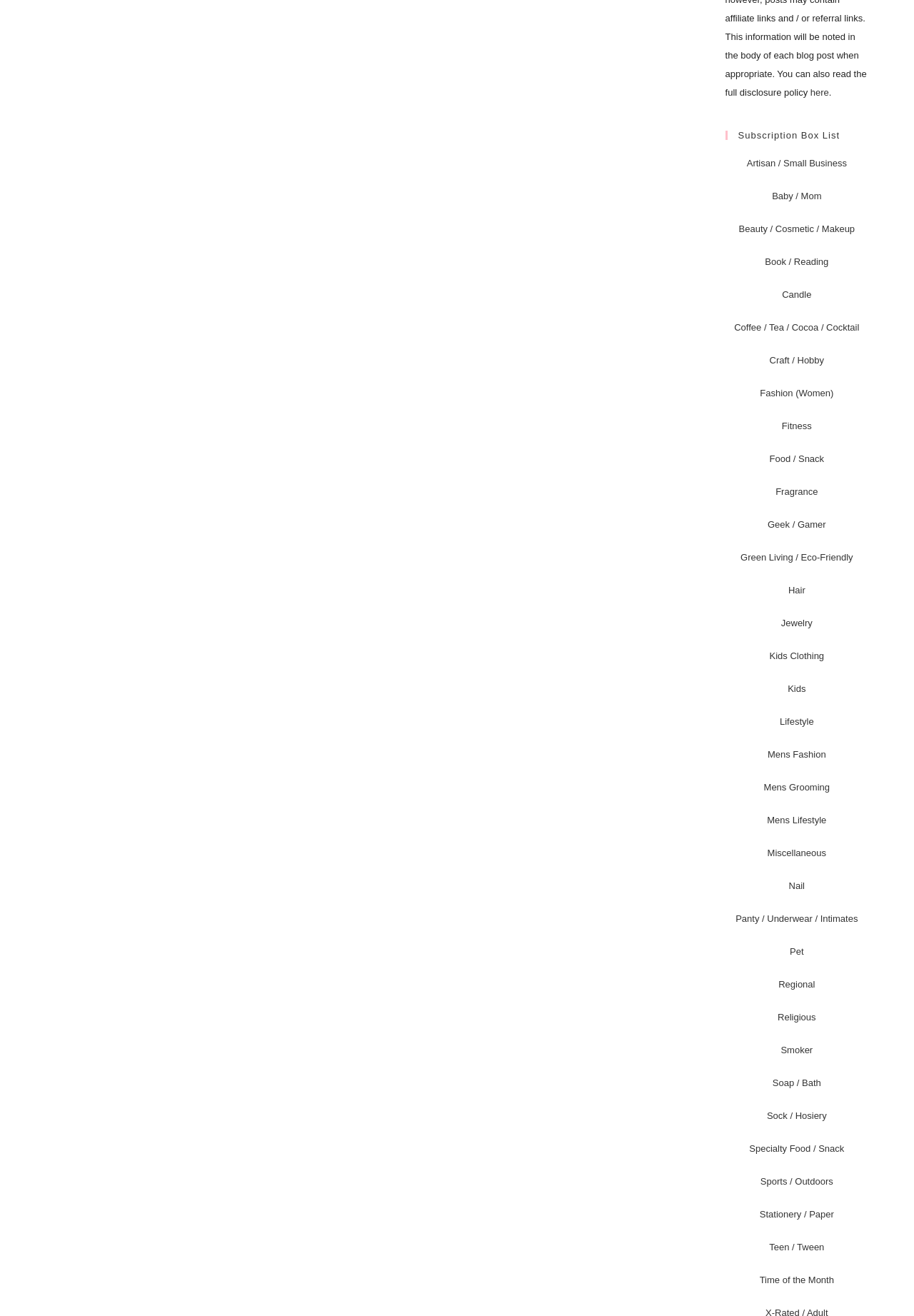Identify the bounding box coordinates of the clickable region required to complete the instruction: "Click on the 'Fashion (Women)' link". The coordinates should be given as four float numbers within the range of 0 and 1, i.e., [left, top, right, bottom].

[0.831, 0.295, 0.912, 0.303]